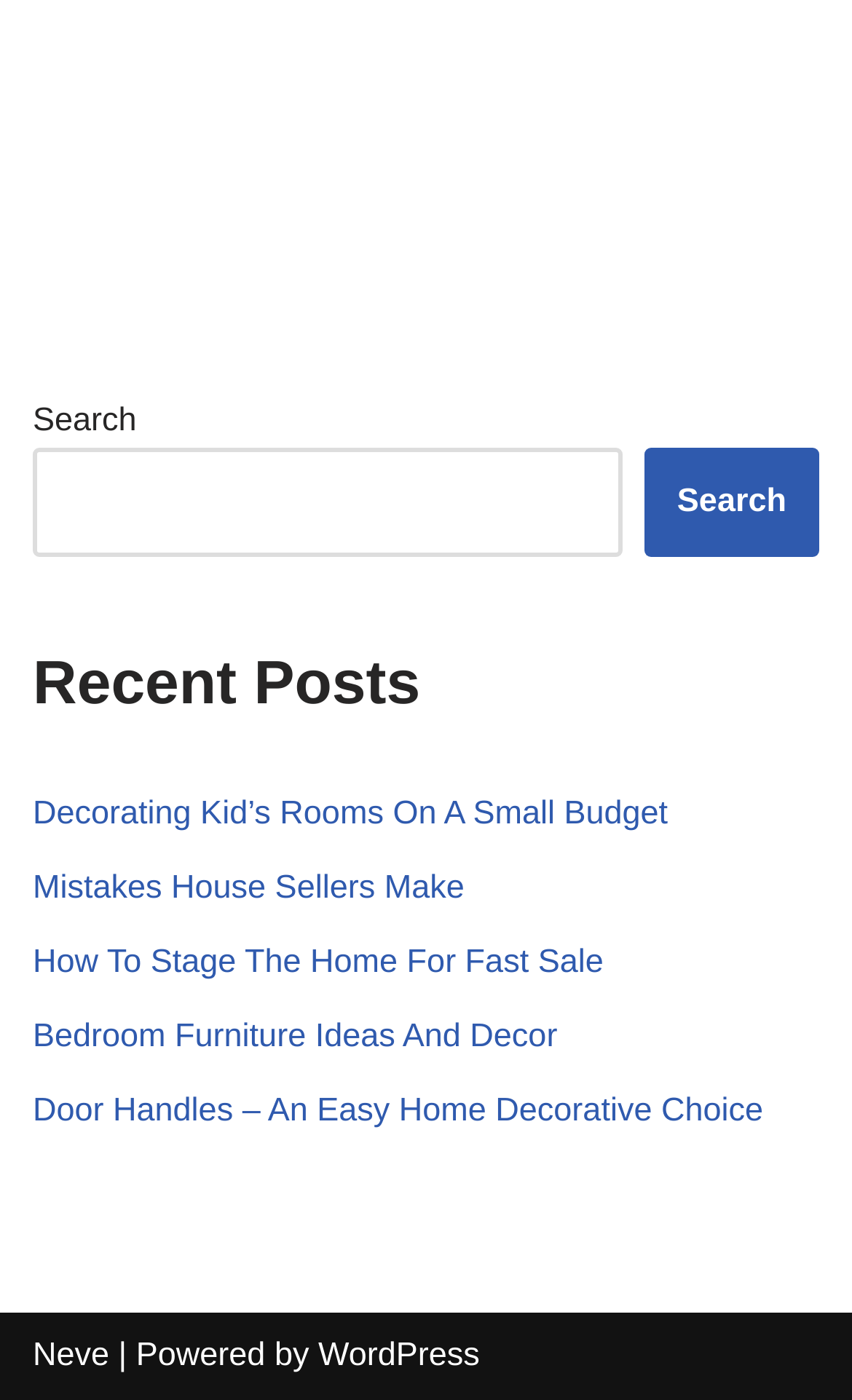Locate the bounding box coordinates of the area where you should click to accomplish the instruction: "search for something".

[0.038, 0.319, 0.731, 0.397]